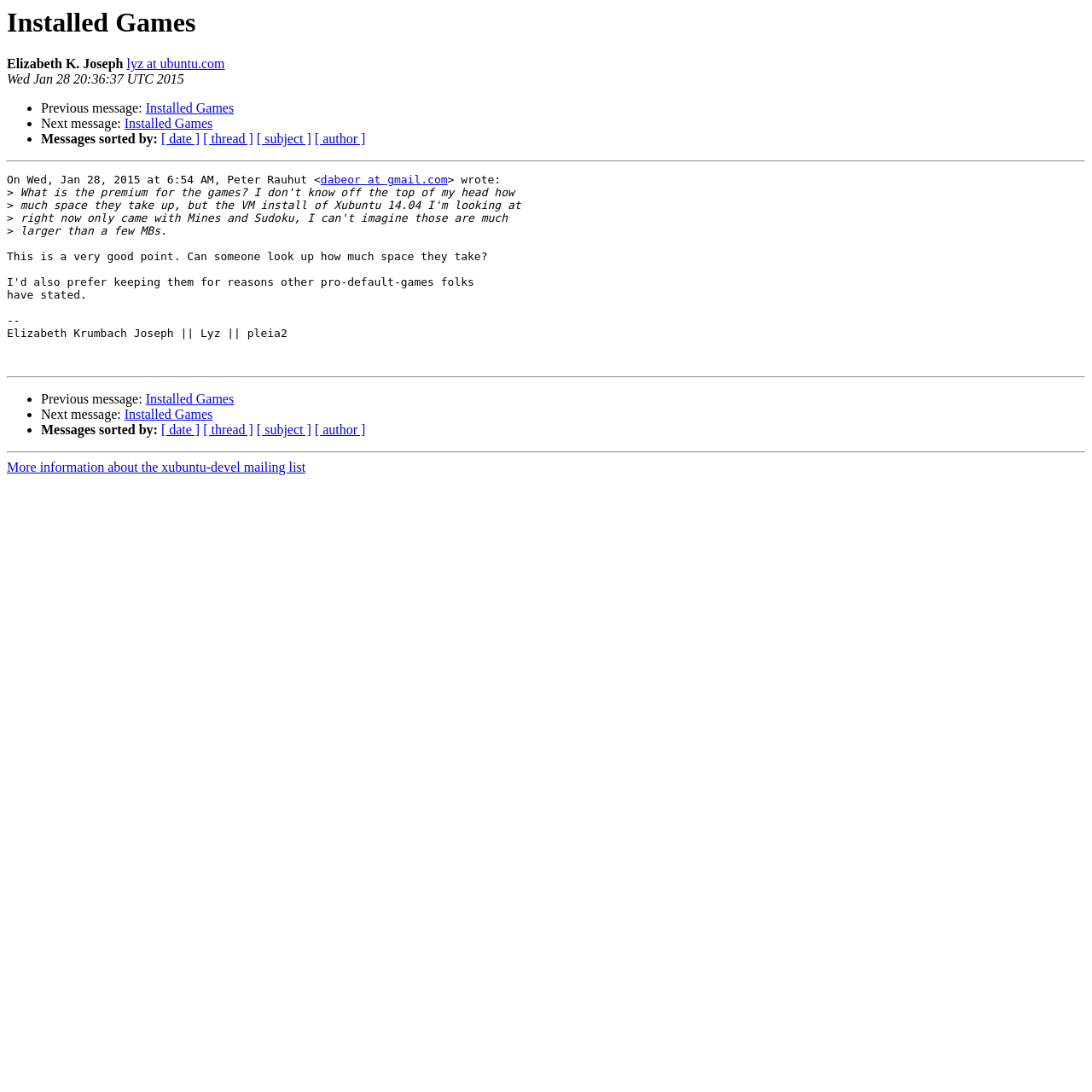Locate the bounding box coordinates of the area to click to fulfill this instruction: "Sort messages by date". The bounding box should be presented as four float numbers between 0 and 1, in the order [left, top, right, bottom].

[0.148, 0.121, 0.183, 0.134]